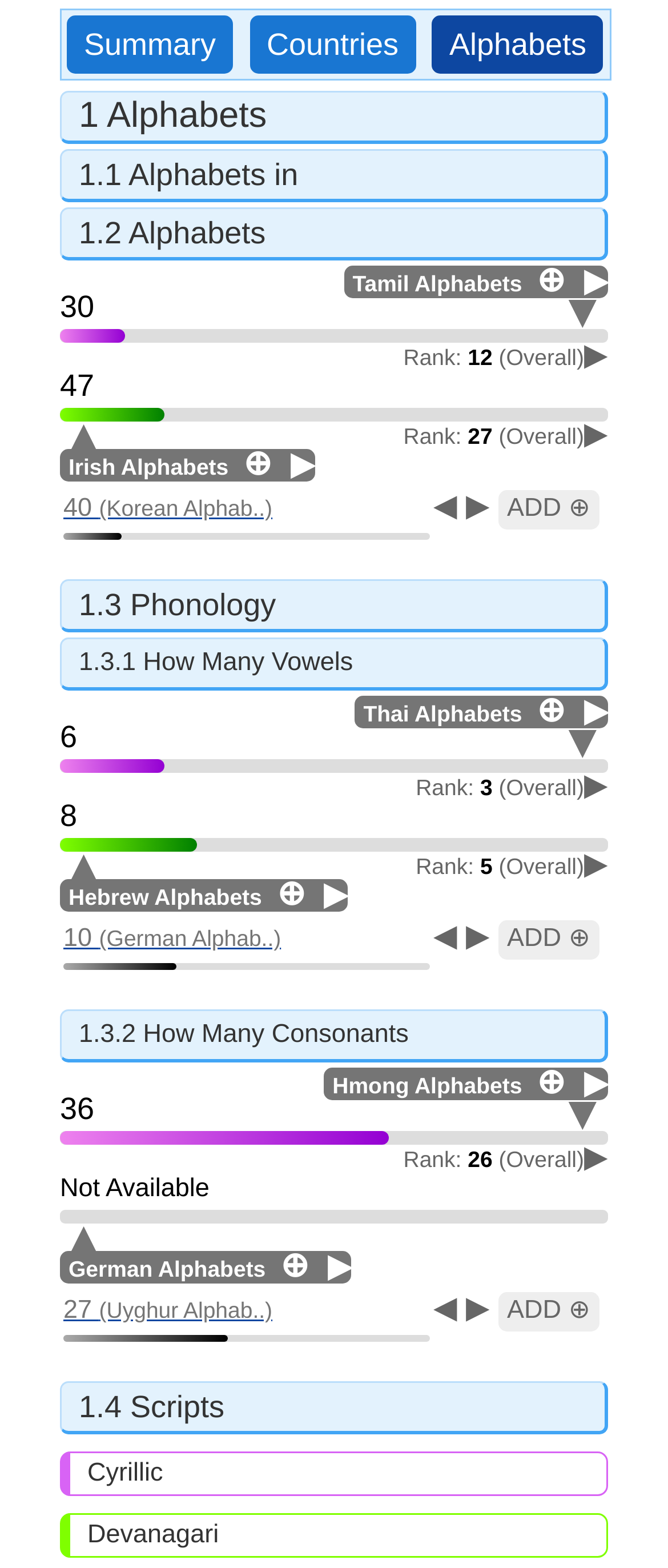How many consonants does Bulgarian have?
Your answer should be a single word or phrase derived from the screenshot.

36